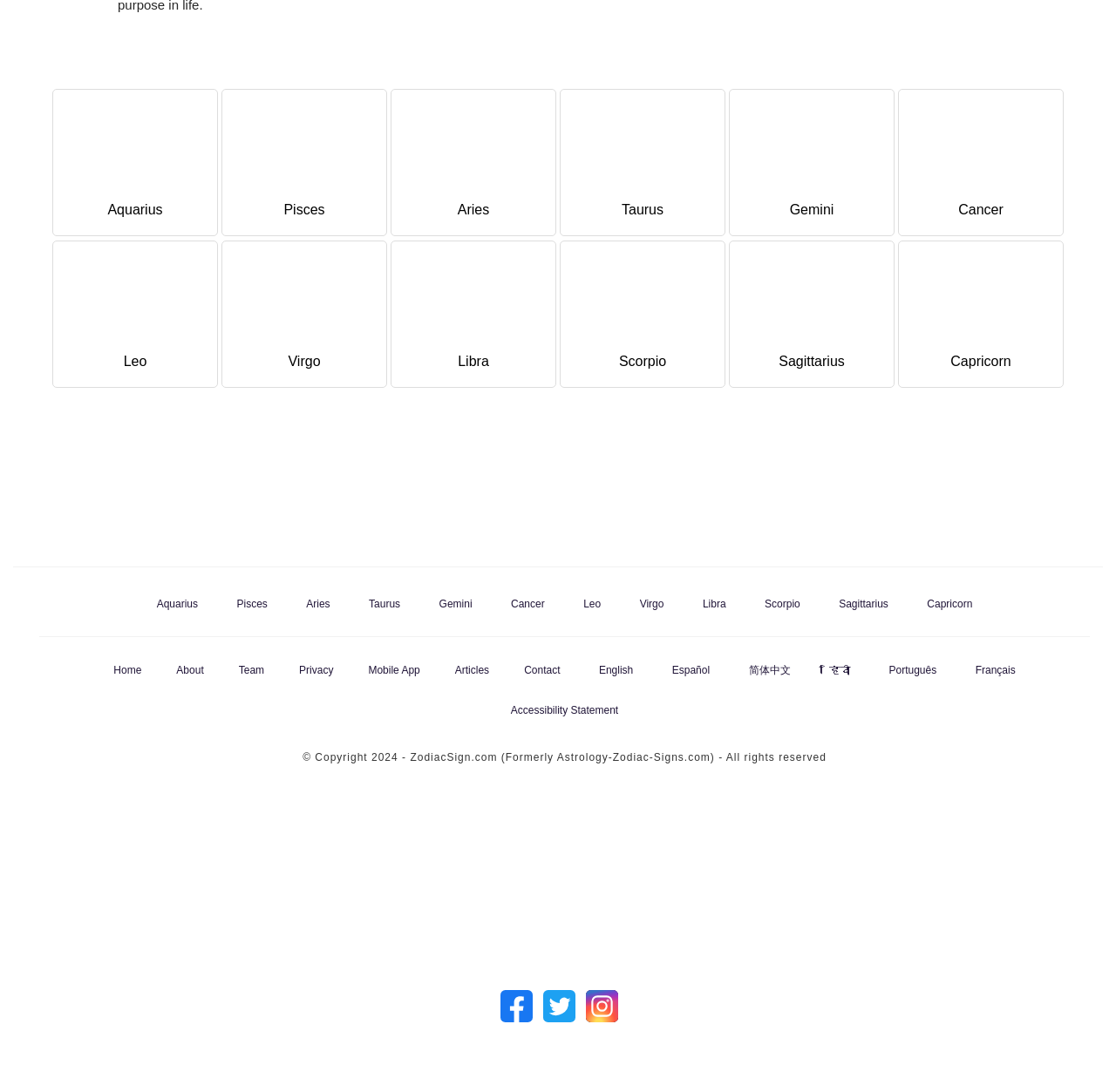Locate the bounding box coordinates of the area that needs to be clicked to fulfill the following instruction: "Select English language". The coordinates should be in the format of four float numbers between 0 and 1, namely [left, top, right, bottom].

[0.529, 0.604, 0.575, 0.623]